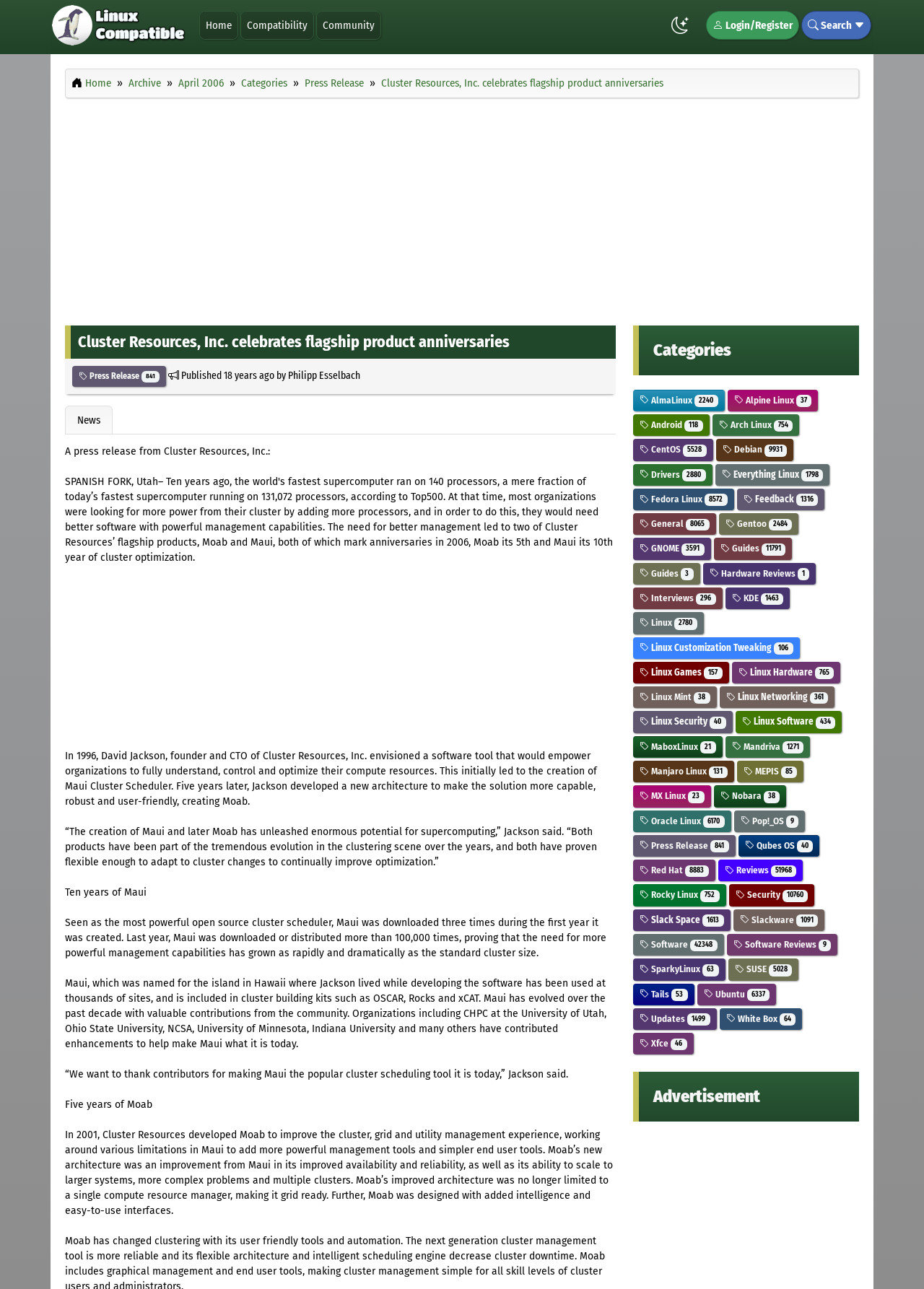Determine the bounding box coordinates of the area to click in order to meet this instruction: "Click on the 'Home' link".

[0.216, 0.009, 0.257, 0.03]